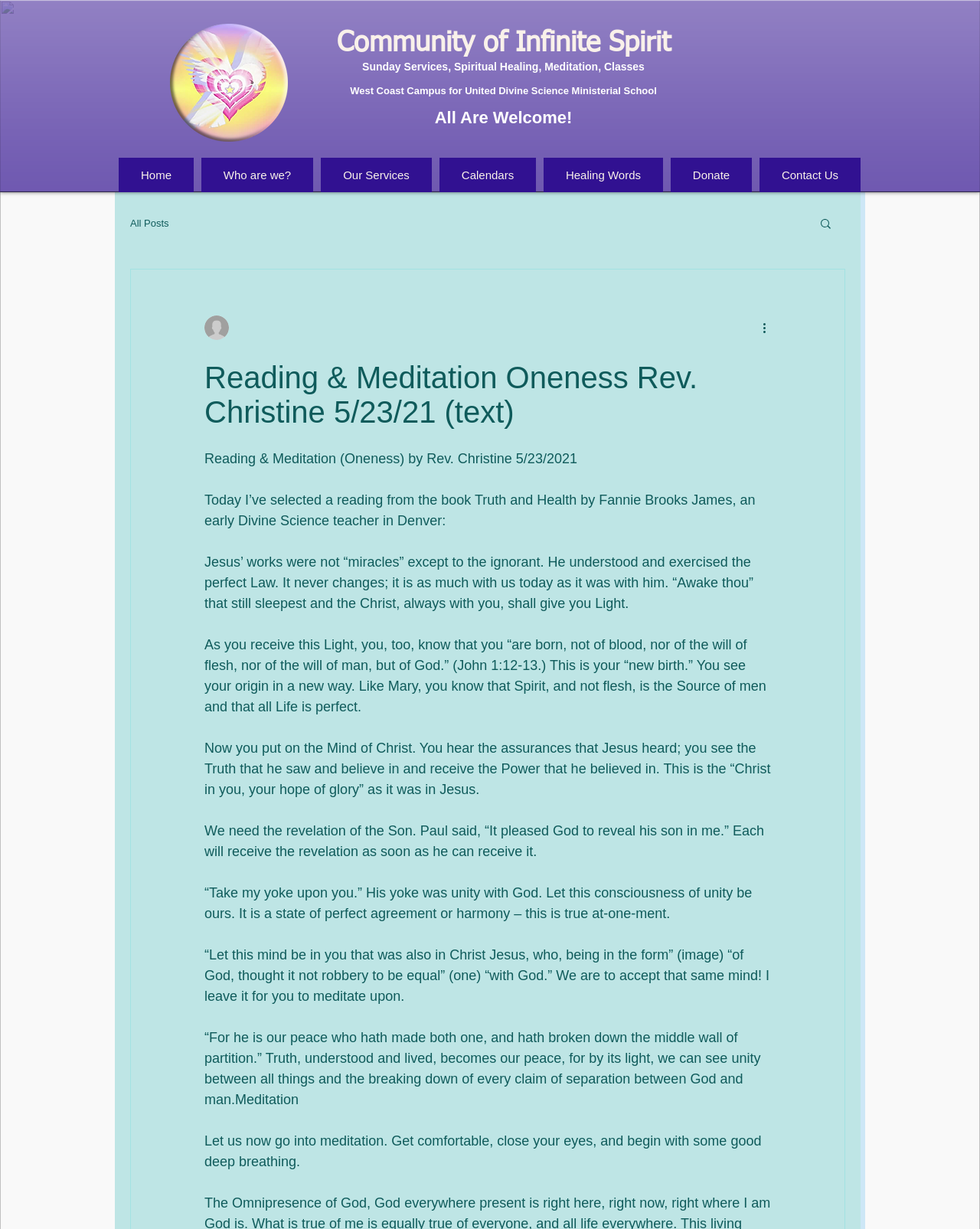How many links are there in the navigation menu?
Please give a detailed and elaborate answer to the question.

I counted the number of link elements under the navigation element with the text 'Site'. There are 7 link elements, which correspond to the options 'Home', 'Who are we?', 'Our Services', 'Calendars', 'Healing Words', 'Donate', and 'Contact Us'.